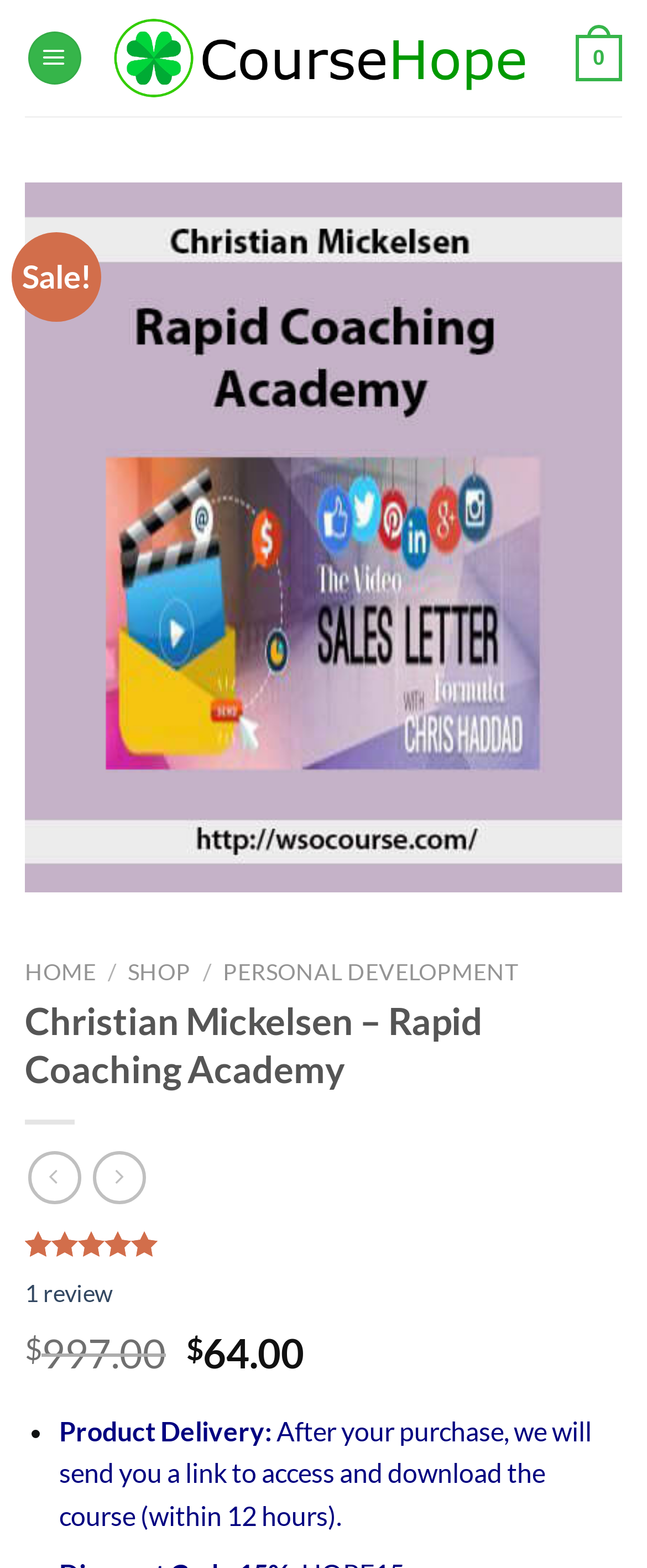Please respond to the question with a concise word or phrase:
How many reviews are there for this course?

1